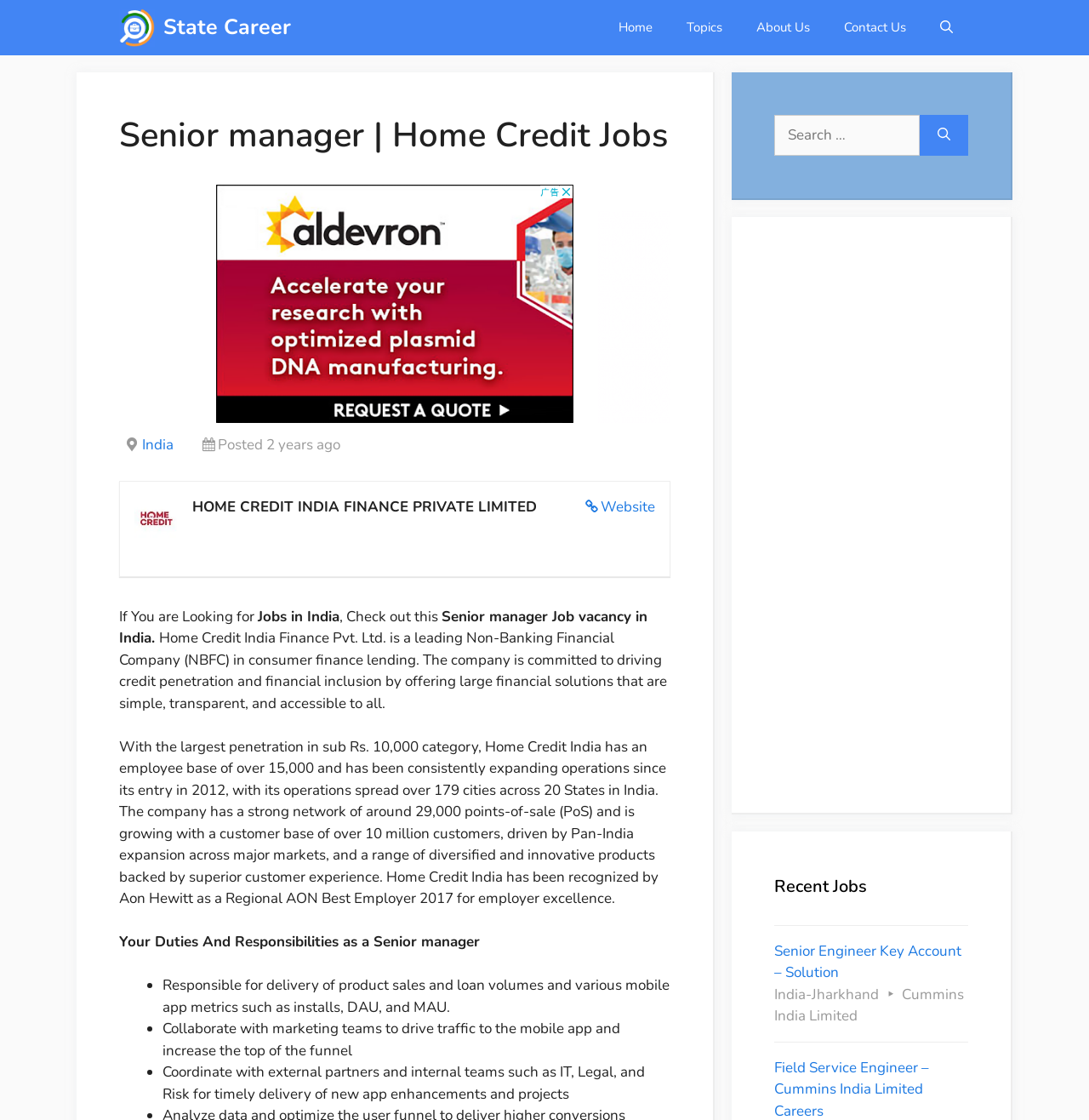What is the company name of the job vacancy?
Carefully analyze the image and provide a thorough answer to the question.

I found the company name by reading the job description, which mentions 'Home Credit India Finance Pvt. Ltd. is a leading Non-Banking Financial Company (NBFC) in consumer finance lending.'